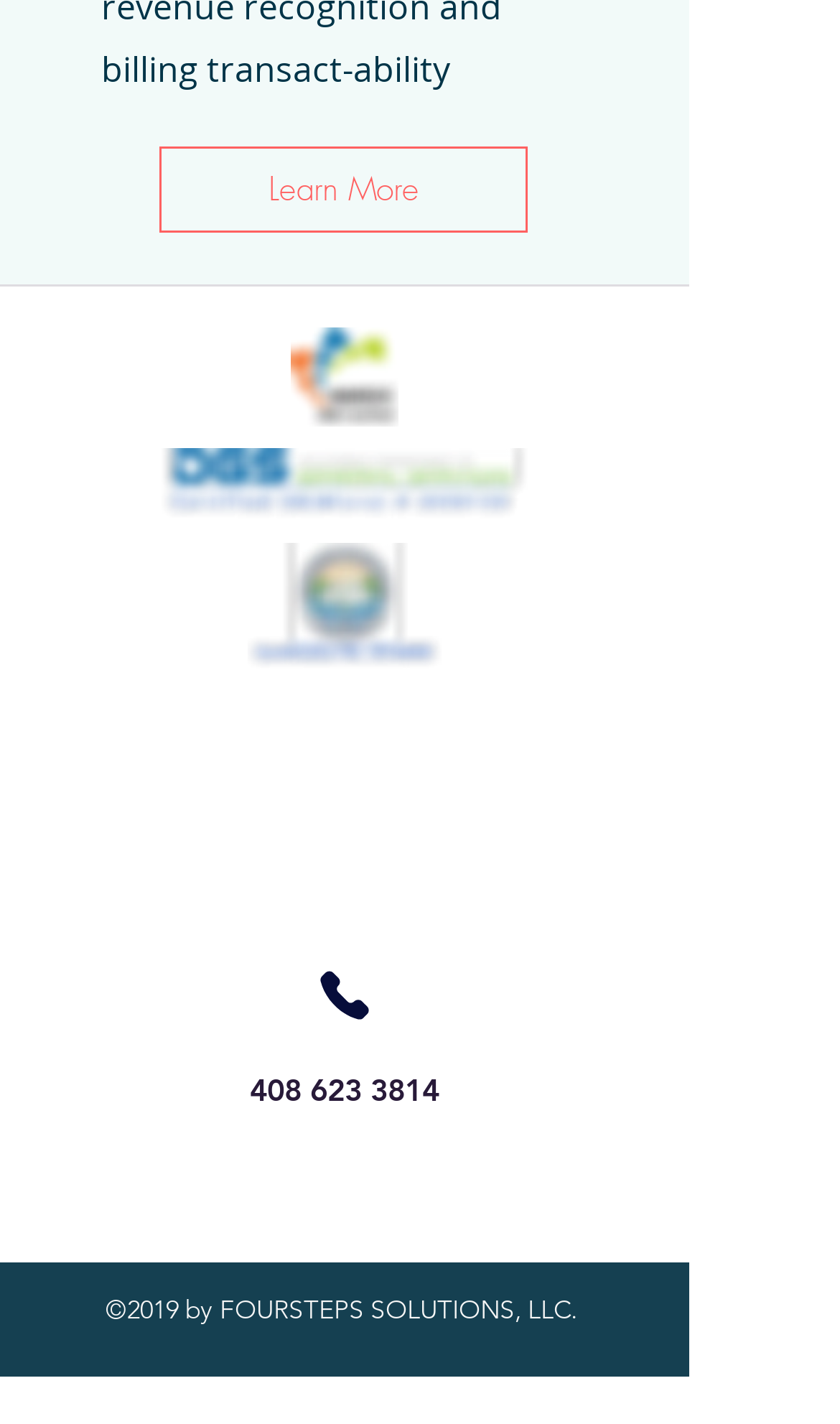What is the copyright information on the webpage?
Using the visual information, answer the question in a single word or phrase.

2019 by FOURSTEPS SOLUTIONS, LLC.